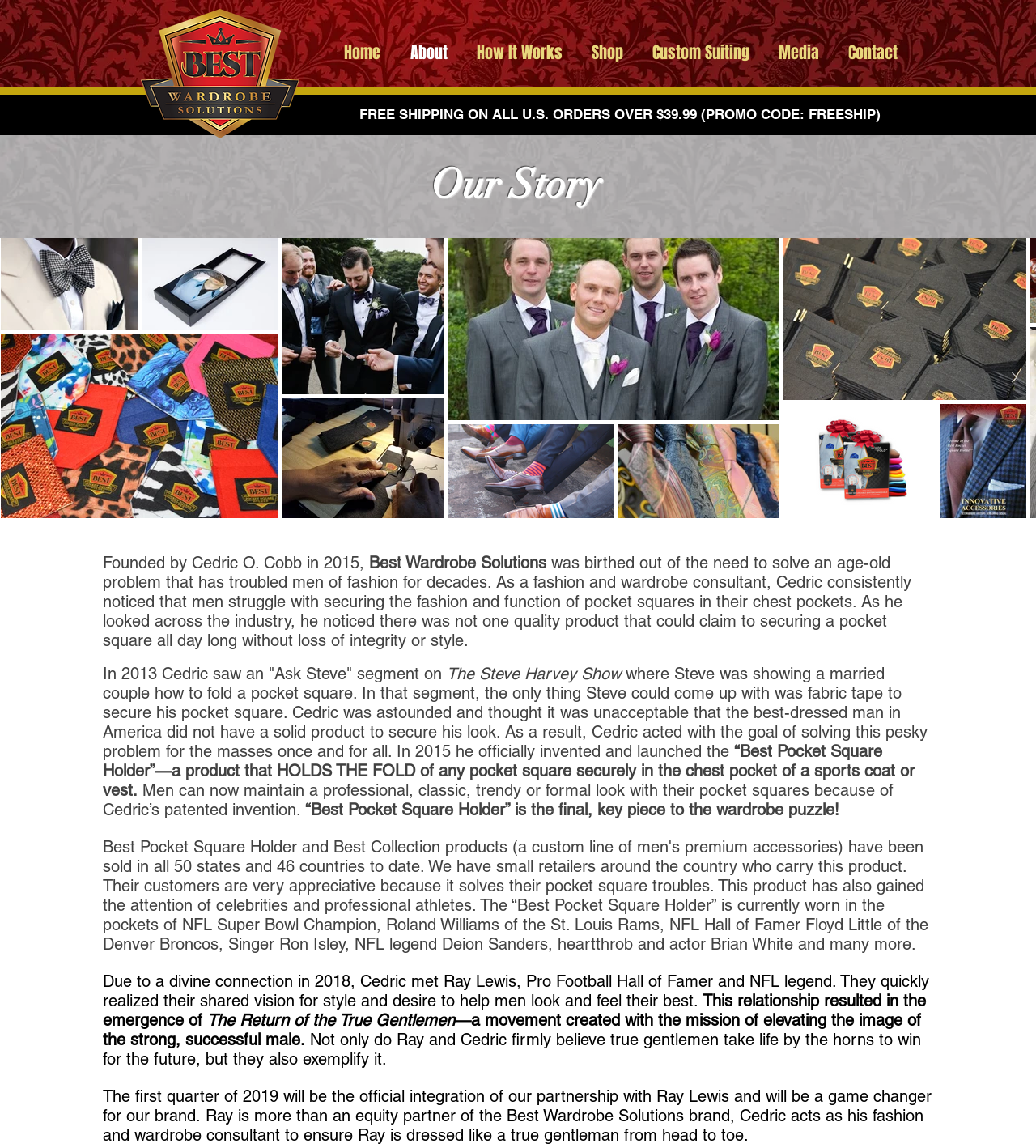Who is the Pro Football Hall of Famer that Cedric met in 2018?
Please respond to the question with a detailed and well-explained answer.

The answer can be found in the StaticText element with the text 'Due to a divine connection in 2018, Cedric met Ray Lewis, Pro Football Hall of Famer and NFL legend.', which indicates that Cedric met Ray Lewis in 2018.